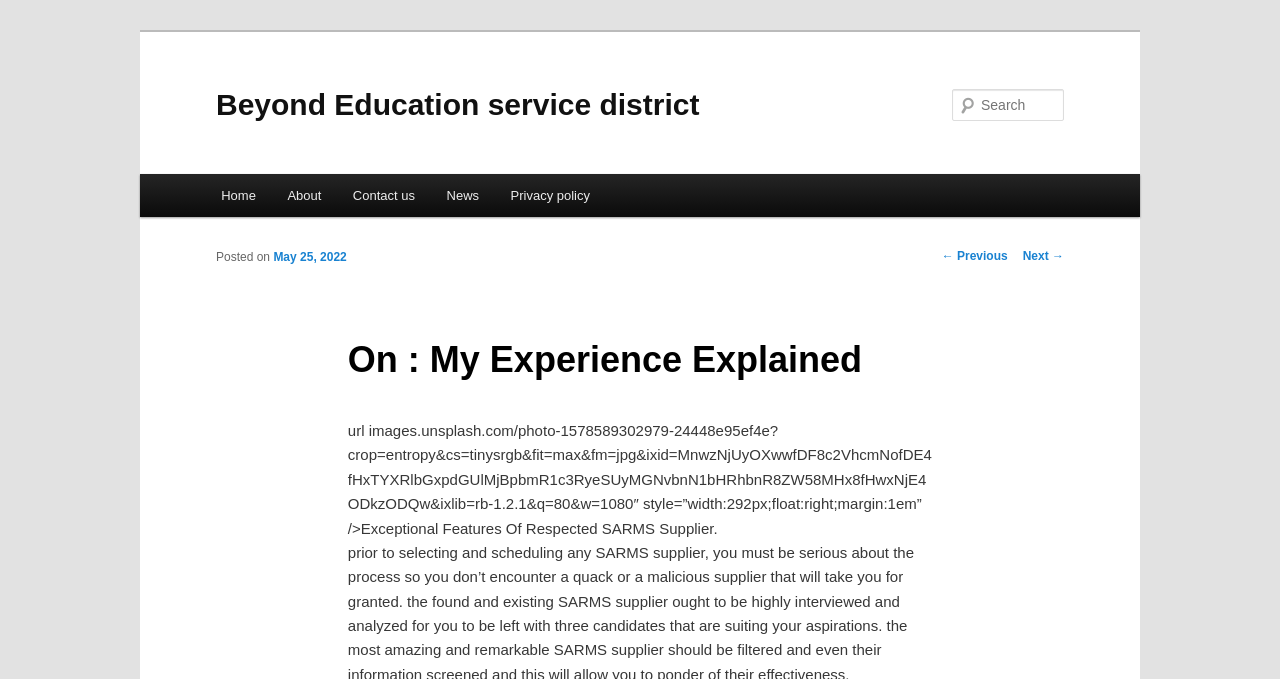What is the topic of the post?
Make sure to answer the question with a detailed and comprehensive explanation.

I found the answer by looking at the StaticText element with the text 'Exceptional Features Of Respected SARMS Supplier' which is located near the middle of the webpage, indicating the topic of the post.